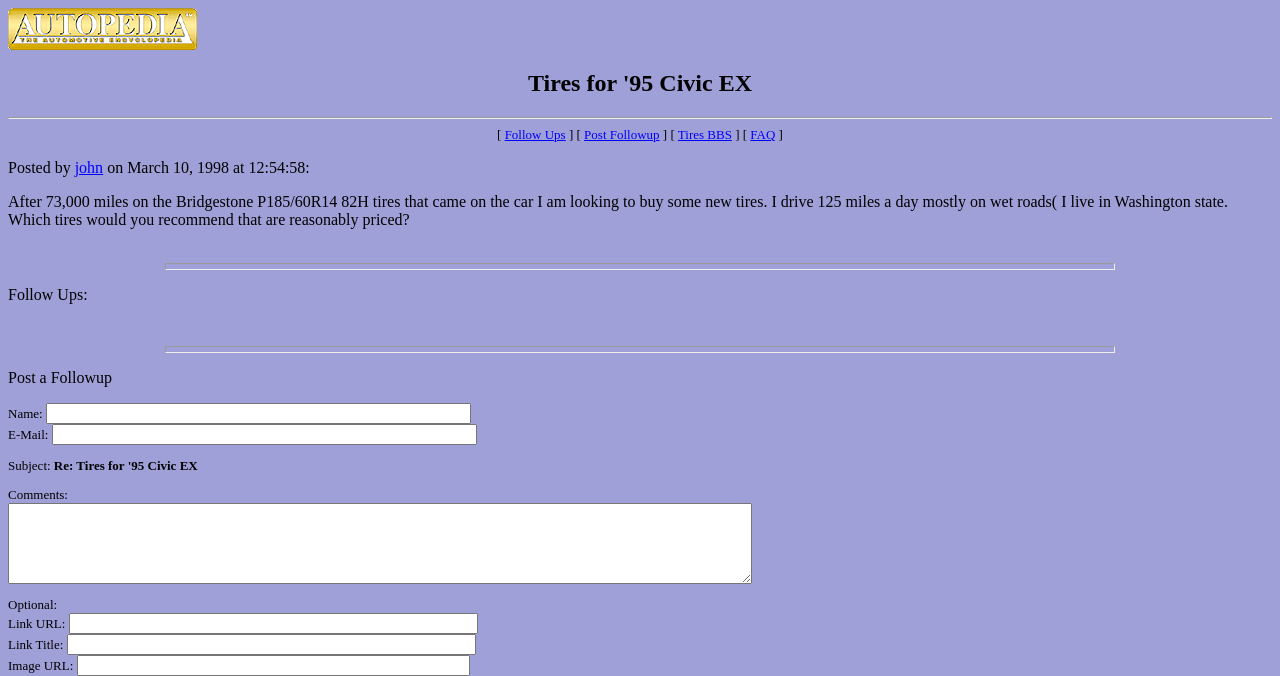Could you determine the bounding box coordinates of the clickable element to complete the instruction: "Click on the 'Tires BBS' link"? Provide the coordinates as four float numbers between 0 and 1, i.e., [left, top, right, bottom].

[0.53, 0.188, 0.572, 0.21]